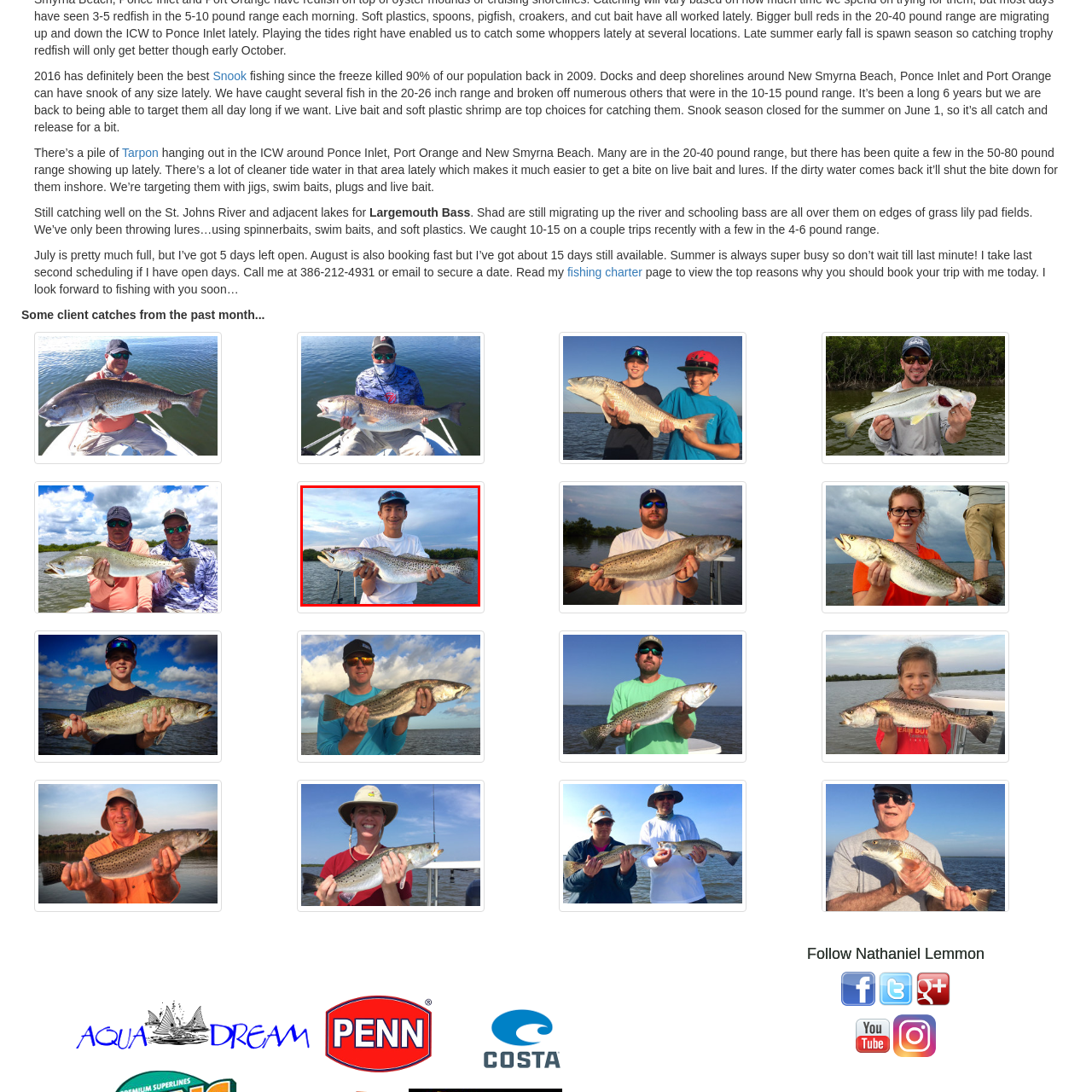Inspect the image contained by the red bounding box and answer the question with a single word or phrase:
Where do anglers often succeed in landing significant fish?

New Smyrna Beach